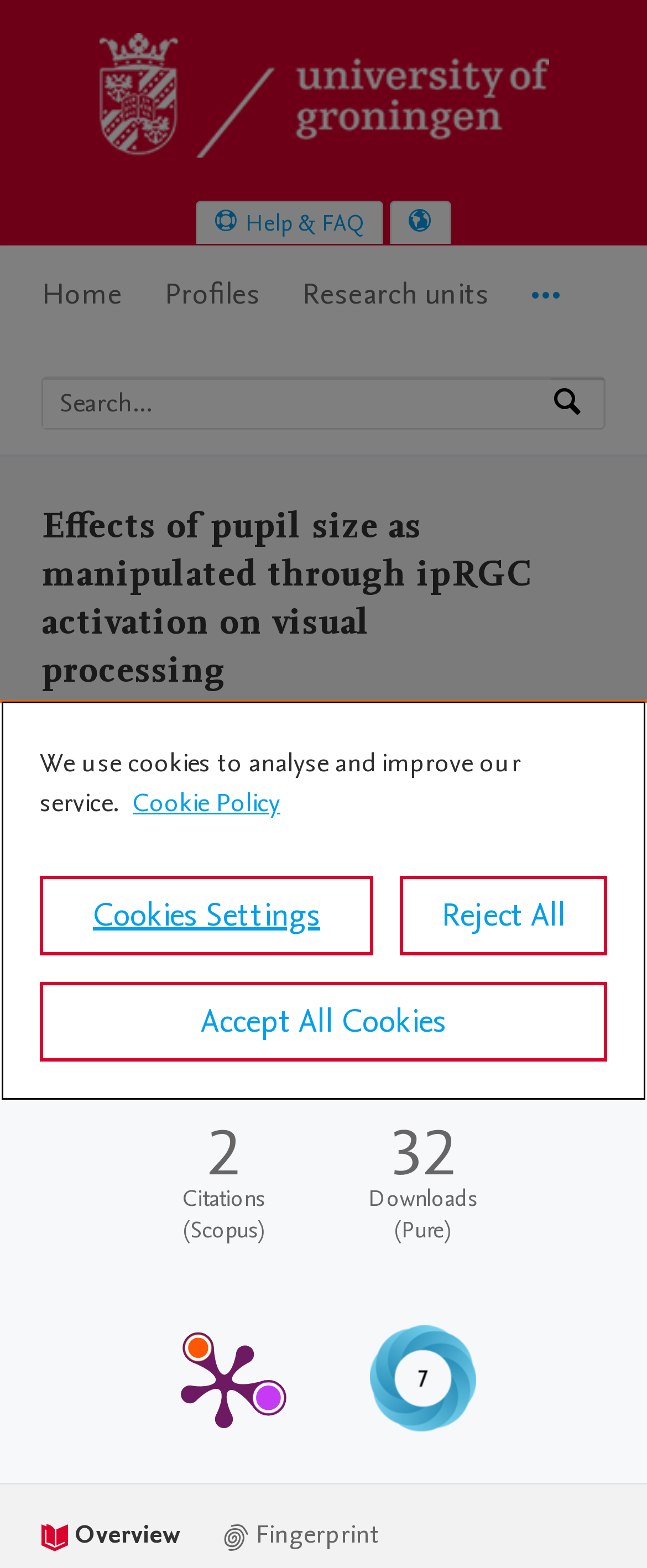Create an elaborate caption for the webpage.

The webpage is a research portal from the University of Groningen, displaying information about a specific research article titled "Effects of pupil size as manipulated through ipRGC activation on visual processing". 

At the top of the page, there are three "Skip to" links, allowing users to navigate to main navigation, search, or main content. Next to these links, the University of Groningen research portal logo is displayed. 

Below the logo, there are several navigation options, including a main navigation menu with items such as "Home", "Profiles", "Research units", and "More navigation options". Additionally, there are links to "Help & FAQ" and a language selection button.

A search bar is located on the page, allowing users to search by expertise, name, or affiliation. 

The main content of the page is dedicated to the research article, displaying its title, authors, and publication details. The authors listed include Sebastiaan Mathôt, Hermine Berberyan, Philipp Büchel, Veera Ruuskanen, Ana Vilotijević, and Wouter Kruijne. 

Below the author list, there is information about the research output, including the type of contribution, which is an article, and its peer-review status. 

A publication metrics section is also present, displaying the number of citations and downloads for the article. There are links to view more detailed metrics and to access the article's PlumX Metrics Detail Page.

At the bottom of the page, a cookie banner is displayed, providing information about the use of cookies on the website and offering options to adjust cookie settings or accept/reject all cookies.